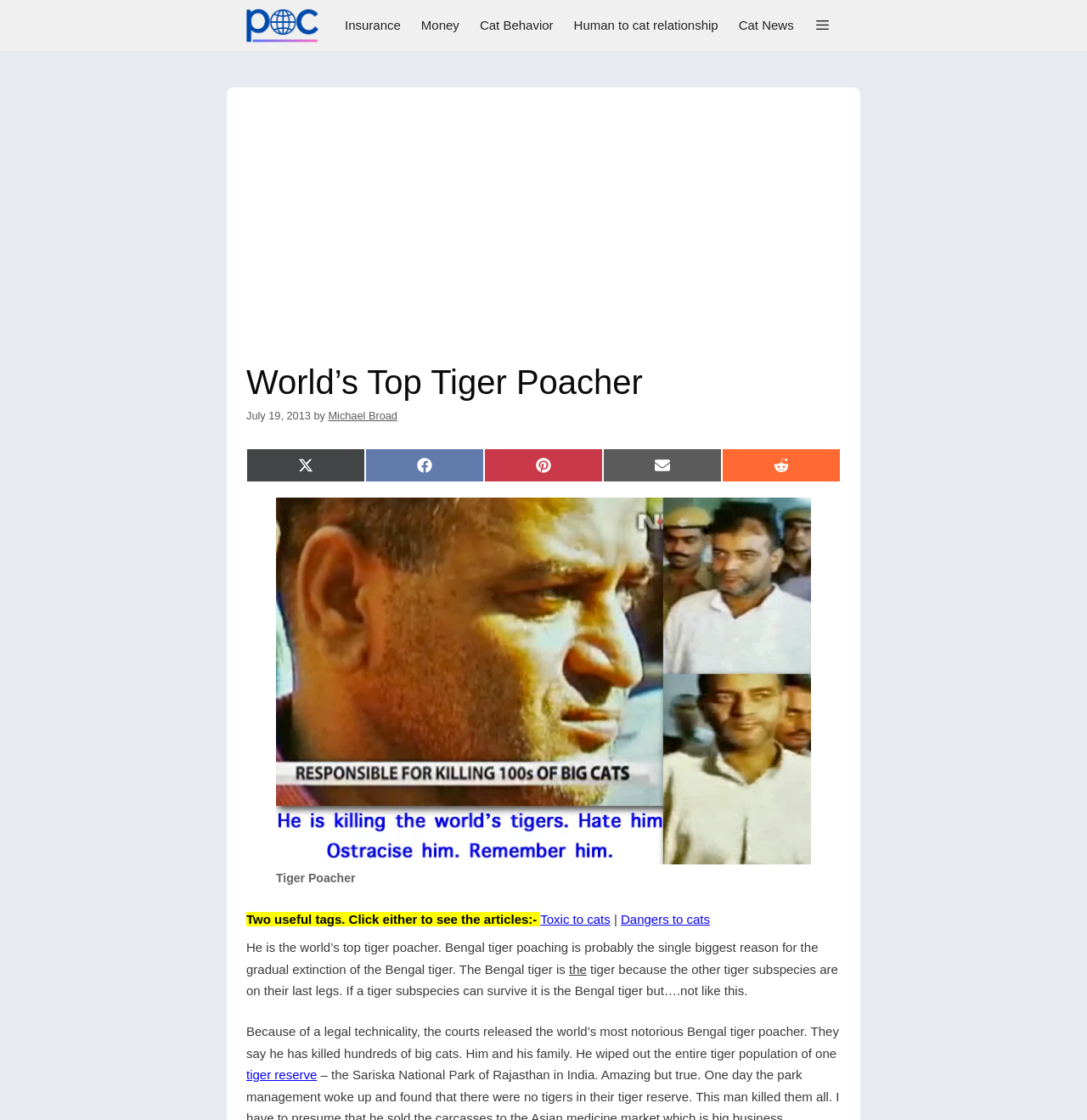Kindly determine the bounding box coordinates for the clickable area to achieve the given instruction: "Click on the button with a search icon".

[0.74, 0.0, 0.773, 0.045]